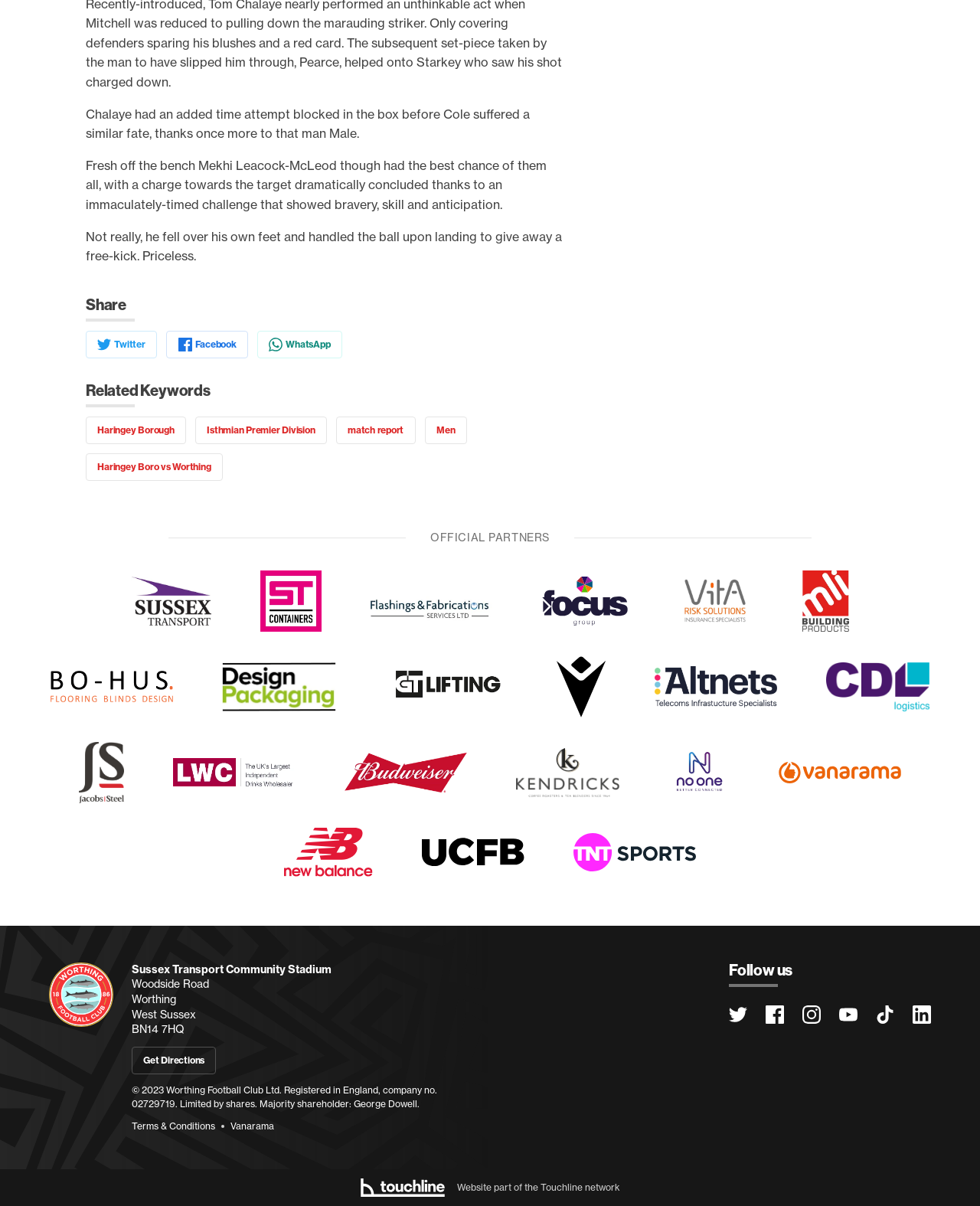Specify the bounding box coordinates of the area that needs to be clicked to achieve the following instruction: "Follow WorthingFC on Facebook".

[0.781, 0.833, 0.8, 0.849]